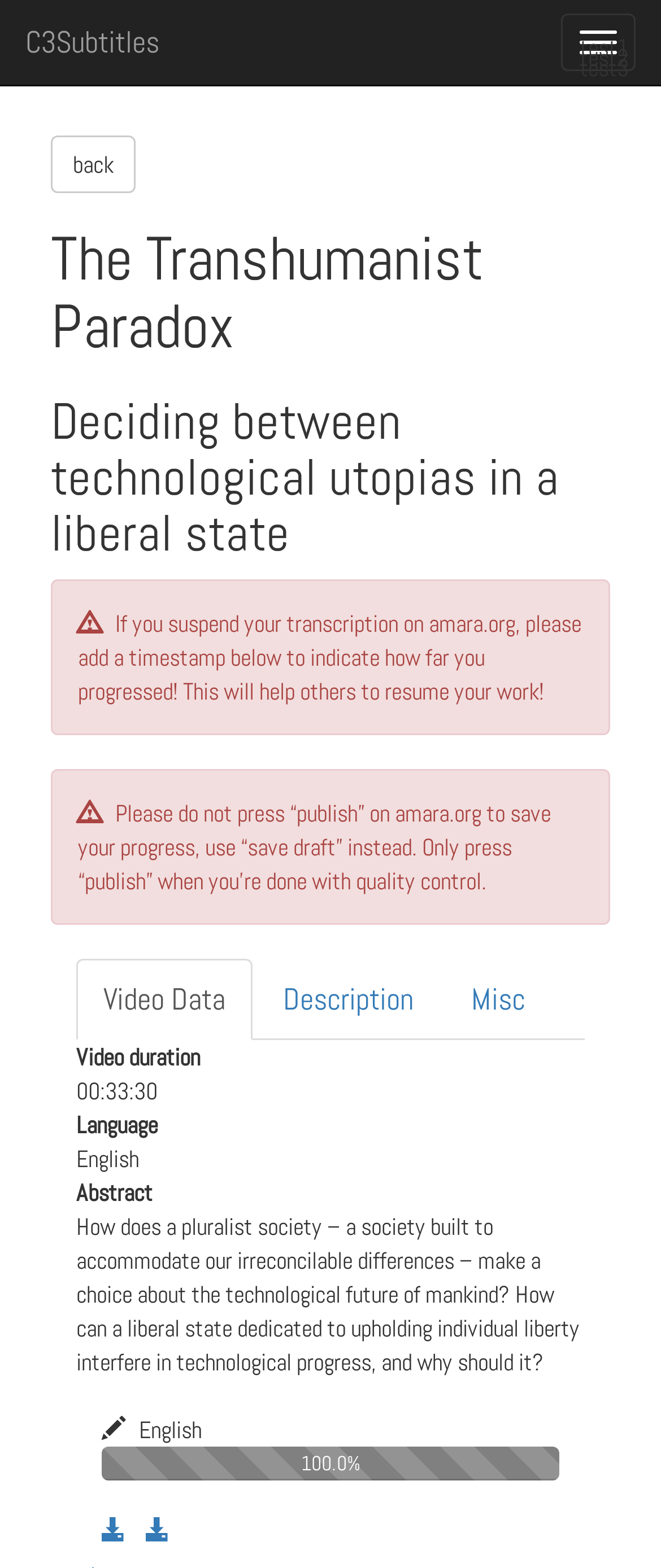Construct a thorough caption encompassing all aspects of the webpage.

This webpage appears to be a transcription page for a video titled "The Transhumanist Paradox" from the 33rd Chaos Communication Congress. At the top left, there is a link to "C3Subtitles" and a "back" button. Next to them, there is a heading that displays the title of the video. Below the title, there is a subtitle that reads "Deciding between technological utopias in a liberal state".

On the top right, there is a button to toggle navigation, labeled "Toggle navigation test1 test2 test3". Below the title and subtitle, there is a static text that provides instructions for transcribers, asking them to add a timestamp to indicate their progress.

The main content of the page is divided into three tabs: "Video Data", "Description", and "Misc". The "Description" tab is currently selected, and it displays a description list with details about the video, including its duration, language, and abstract. The abstract is a lengthy text that discusses the theme of the video, which is about making choices about technological progress in a pluralist society.

At the bottom of the page, there are several static texts that display the language of the video, which is English, and the progress of checking, syncing, and transcribing, all of which are at 0.0%. There are also a few links and some whitespace characters at the bottom of the page.